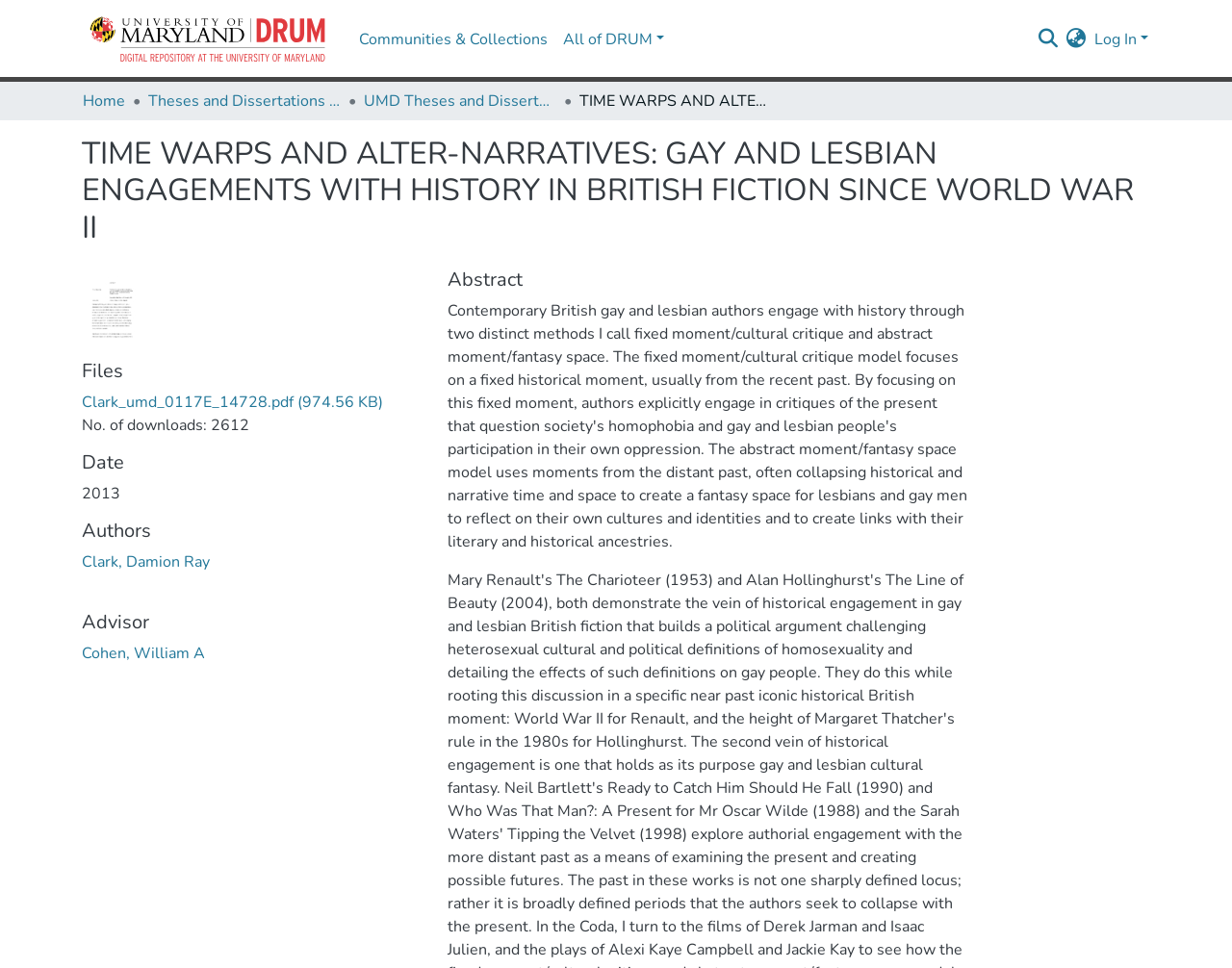With reference to the screenshot, provide a detailed response to the question below:
What is the year of the thesis?

I found the answer by looking at the StaticText element with the text '2013' which is located in the 'Date' section.